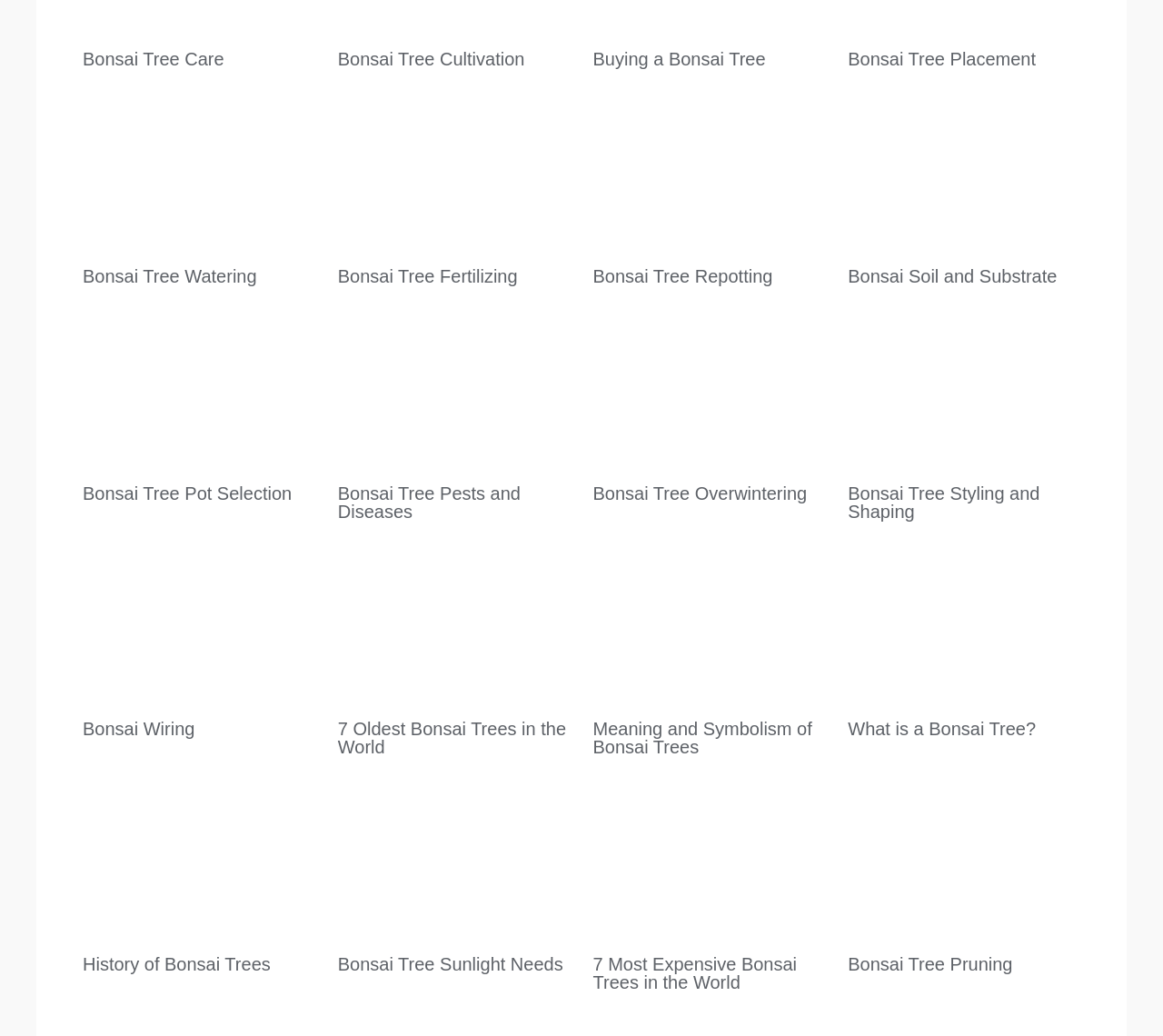Find the bounding box coordinates of the element to click in order to complete this instruction: "Learn about 'Bonsai Soil and Substrate'". The bounding box coordinates must be four float numbers between 0 and 1, denoted as [left, top, right, bottom].

[0.729, 0.257, 0.909, 0.277]